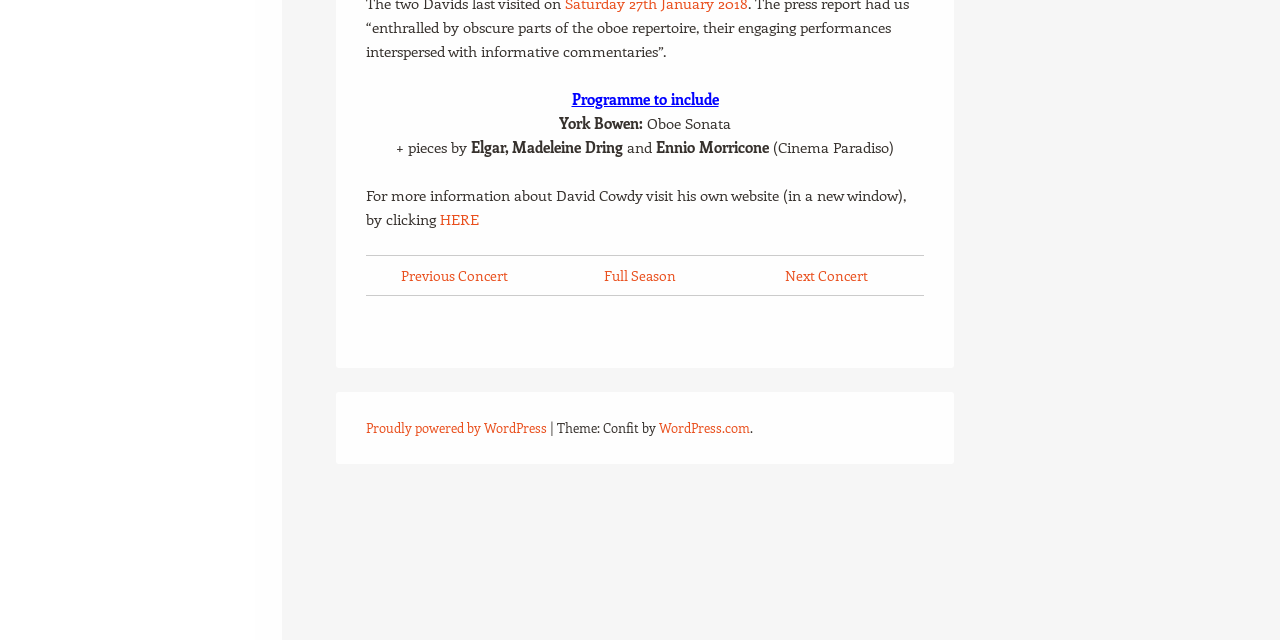Please determine the bounding box coordinates for the element with the description: "Full Season".

[0.472, 0.416, 0.528, 0.445]